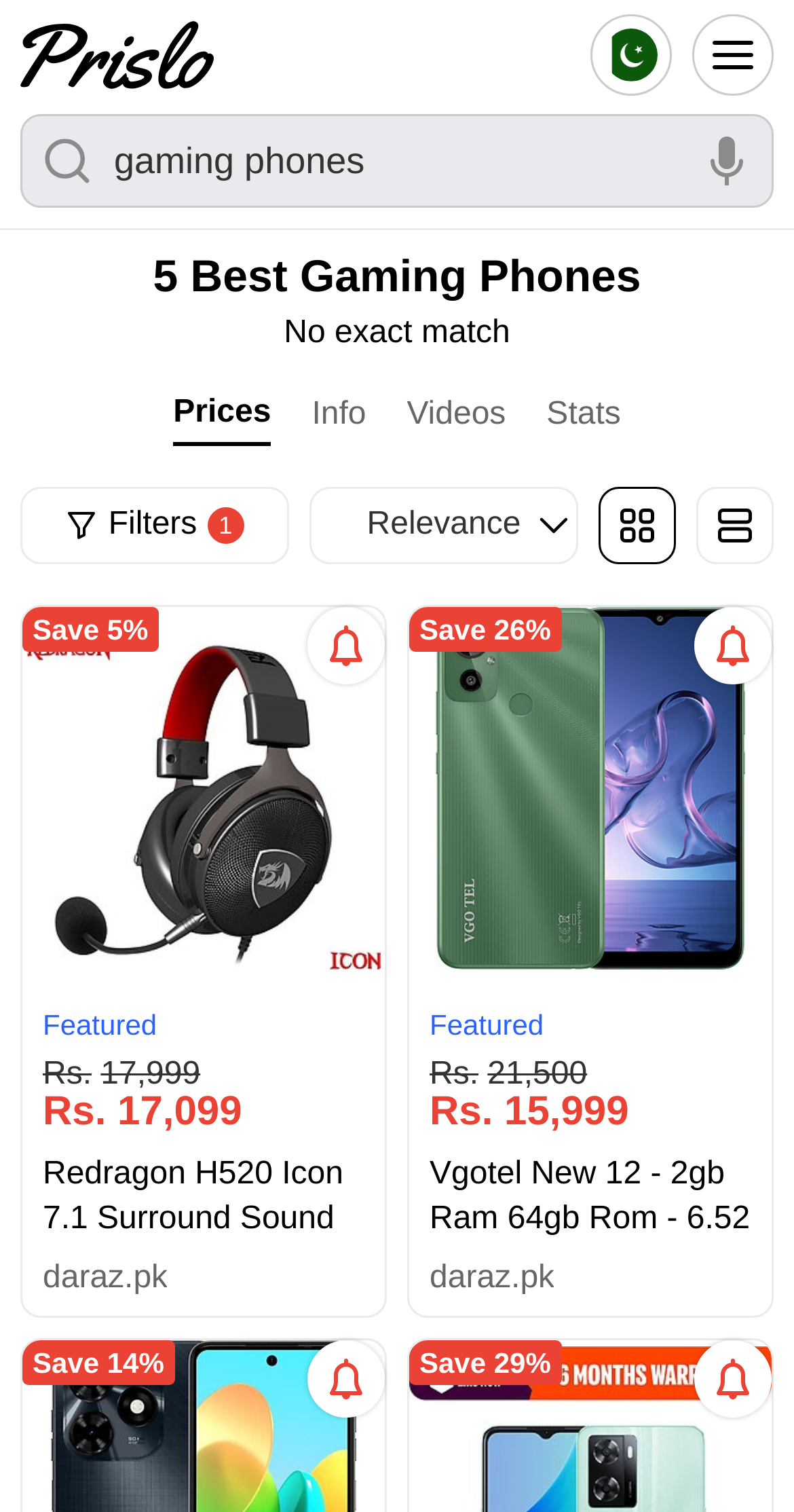What is the purpose of the searchbox?
Carefully analyze the image and provide a thorough answer to the question.

The searchbox has a placeholder text 'gaming phones' and is located at the top of the webpage, indicating that it is meant to search for gaming phones on the website.